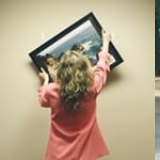What is the subject of the framed picture?
Refer to the screenshot and deliver a thorough answer to the question presented.

The framed picture on the wall appears to depict a scenic landscape, possibly a beach or ocean view, which adds a touch of natural beauty to the indoor setting.